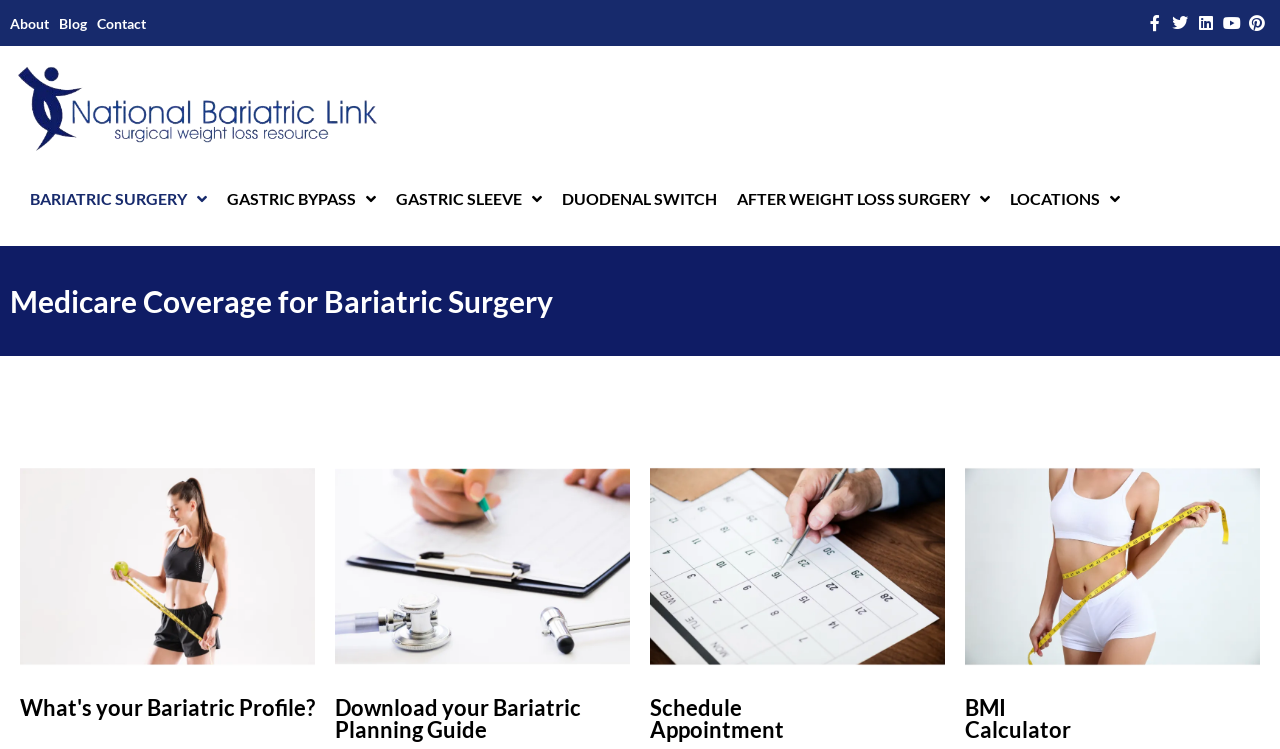Determine the main headline from the webpage and extract its text.

Medicare Coverage for Bariatric Surgery